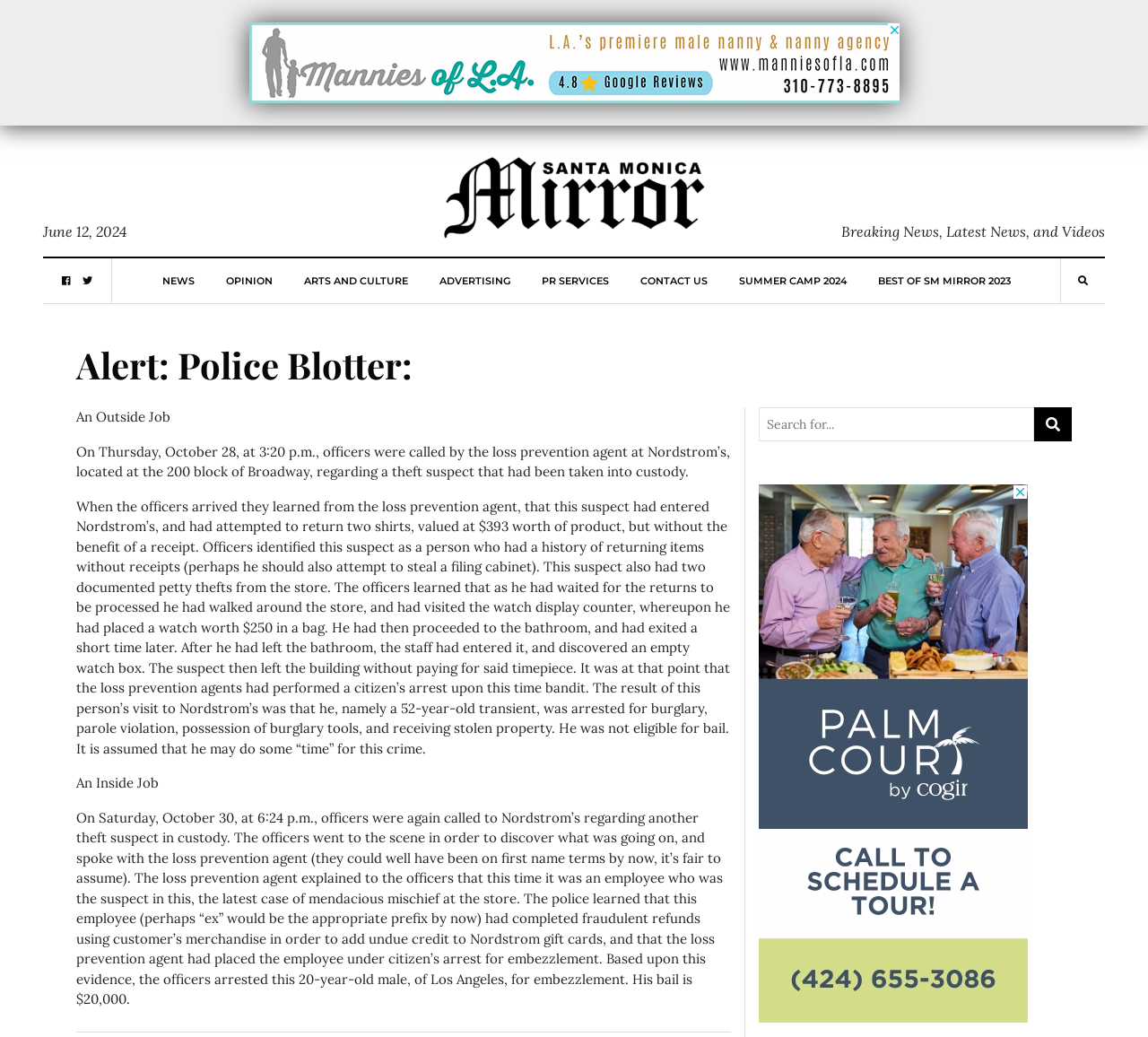What is the age of the suspect arrested for burglary?
Based on the image, answer the question with as much detail as possible.

I found the age of the suspect by reading the text in the article, which mentioned that the 52-year-old transient was arrested for burglary.